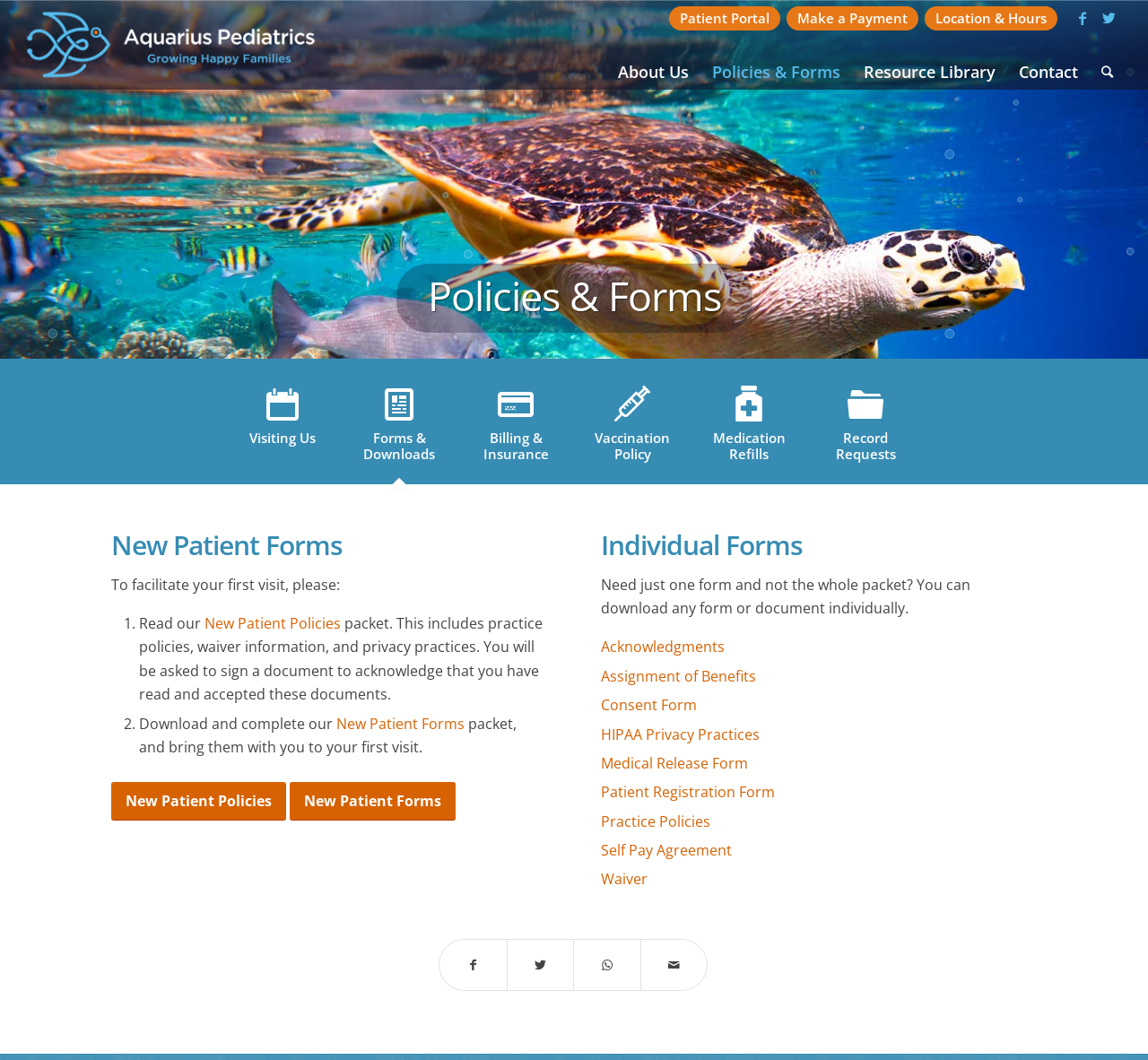Locate the bounding box coordinates of the clickable region necessary to complete the following instruction: "Access Patient Portal". Provide the coordinates in the format of four float numbers between 0 and 1, i.e., [left, top, right, bottom].

[0.583, 0.006, 0.68, 0.029]